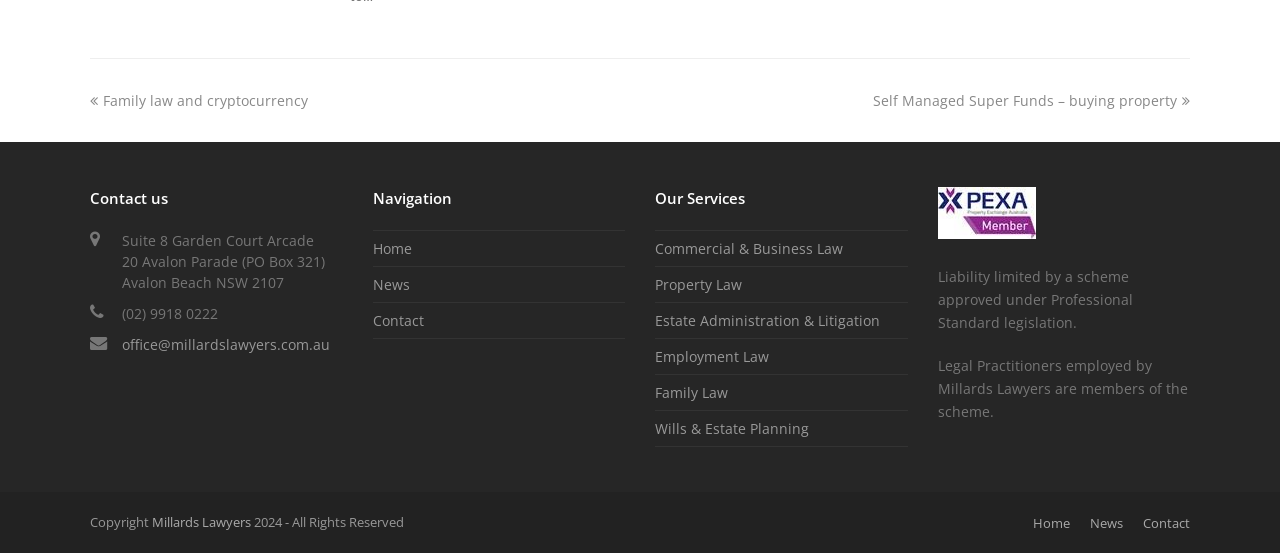What is the address of Millards Lawyers?
By examining the image, provide a one-word or phrase answer.

Avalon Beach NSW 2107